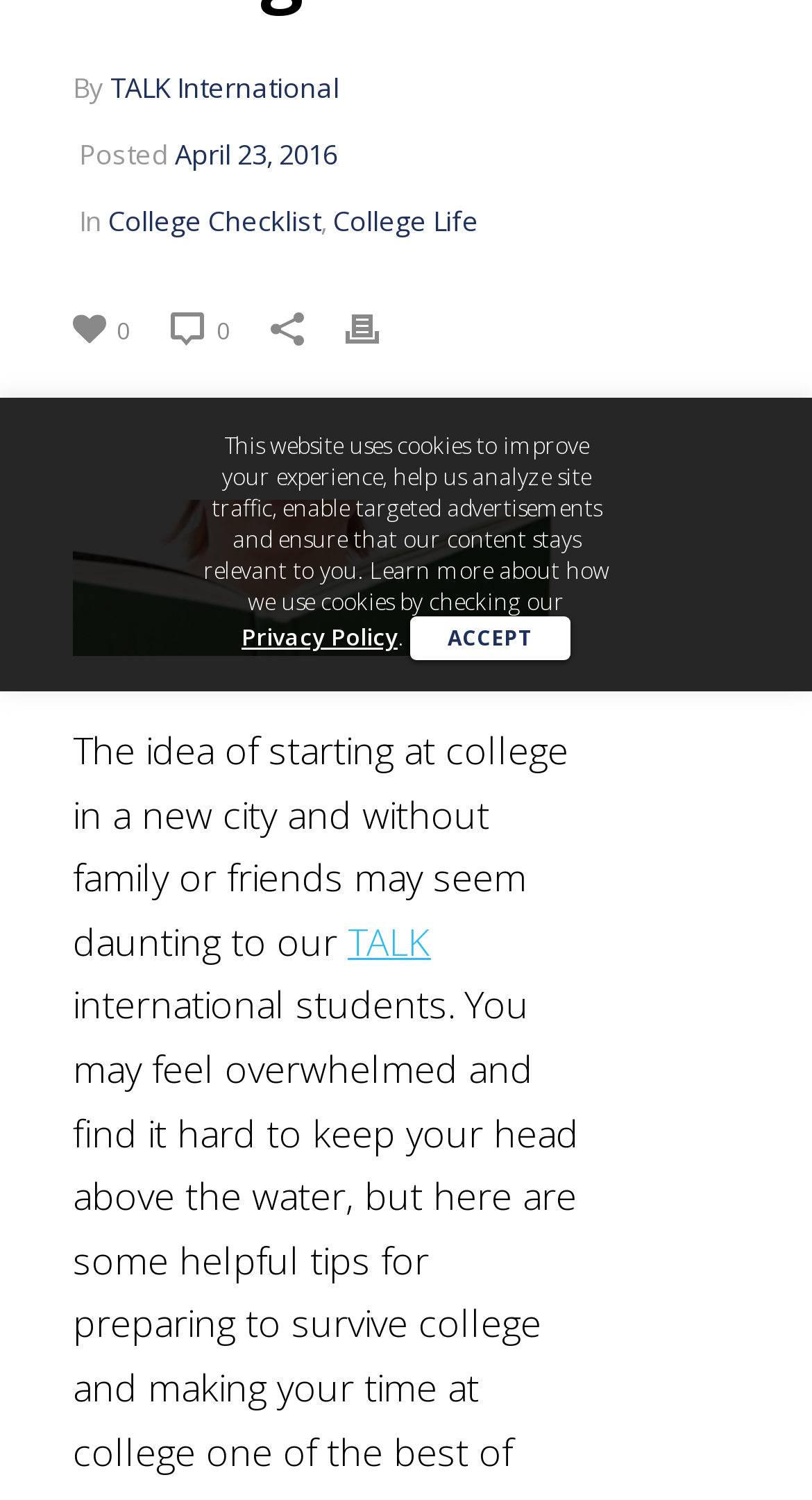From the element description: "parent_node: 0 title="Print"", extract the bounding box coordinates of the UI element. The coordinates should be expressed as four float numbers between 0 and 1, in the order [left, top, right, bottom].

[0.426, 0.197, 0.518, 0.238]